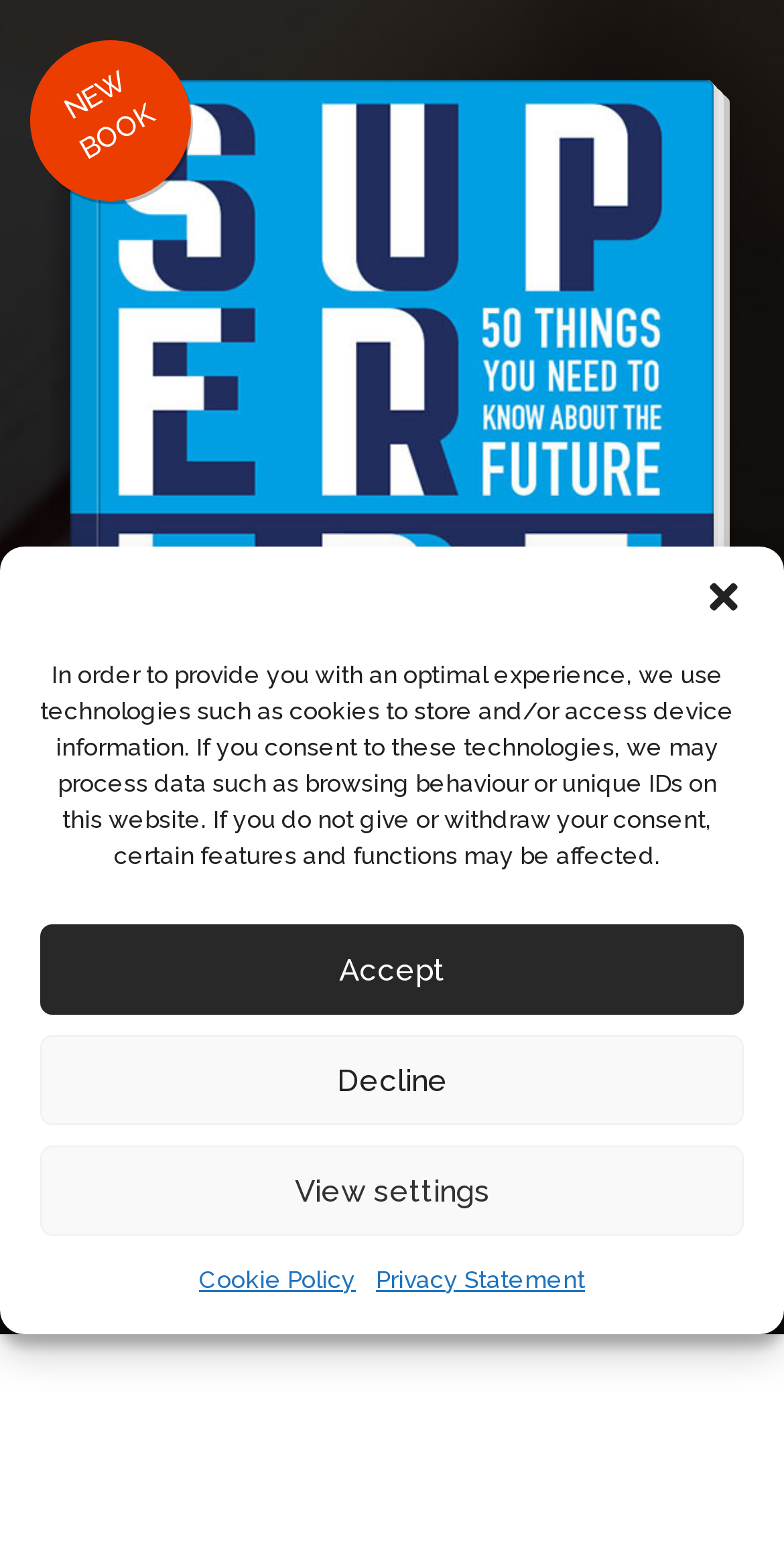What is the title of the book?
Look at the image and provide a detailed response to the question.

The title of the book can be inferred from the heading 'SUPERTRENDS' and the image with the description 'book-cover'.